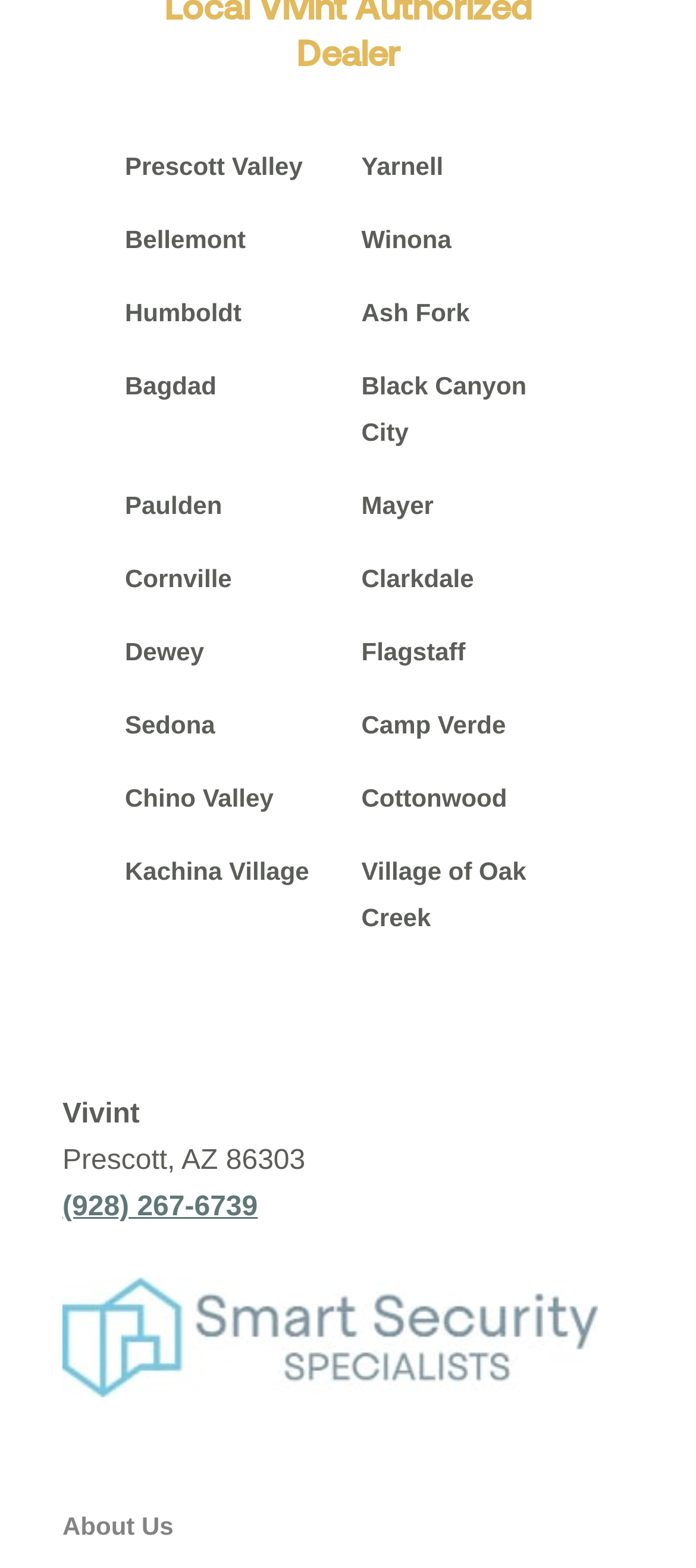Please locate the bounding box coordinates of the element that should be clicked to achieve the given instruction: "Visit About Us page".

[0.09, 0.963, 0.249, 0.982]